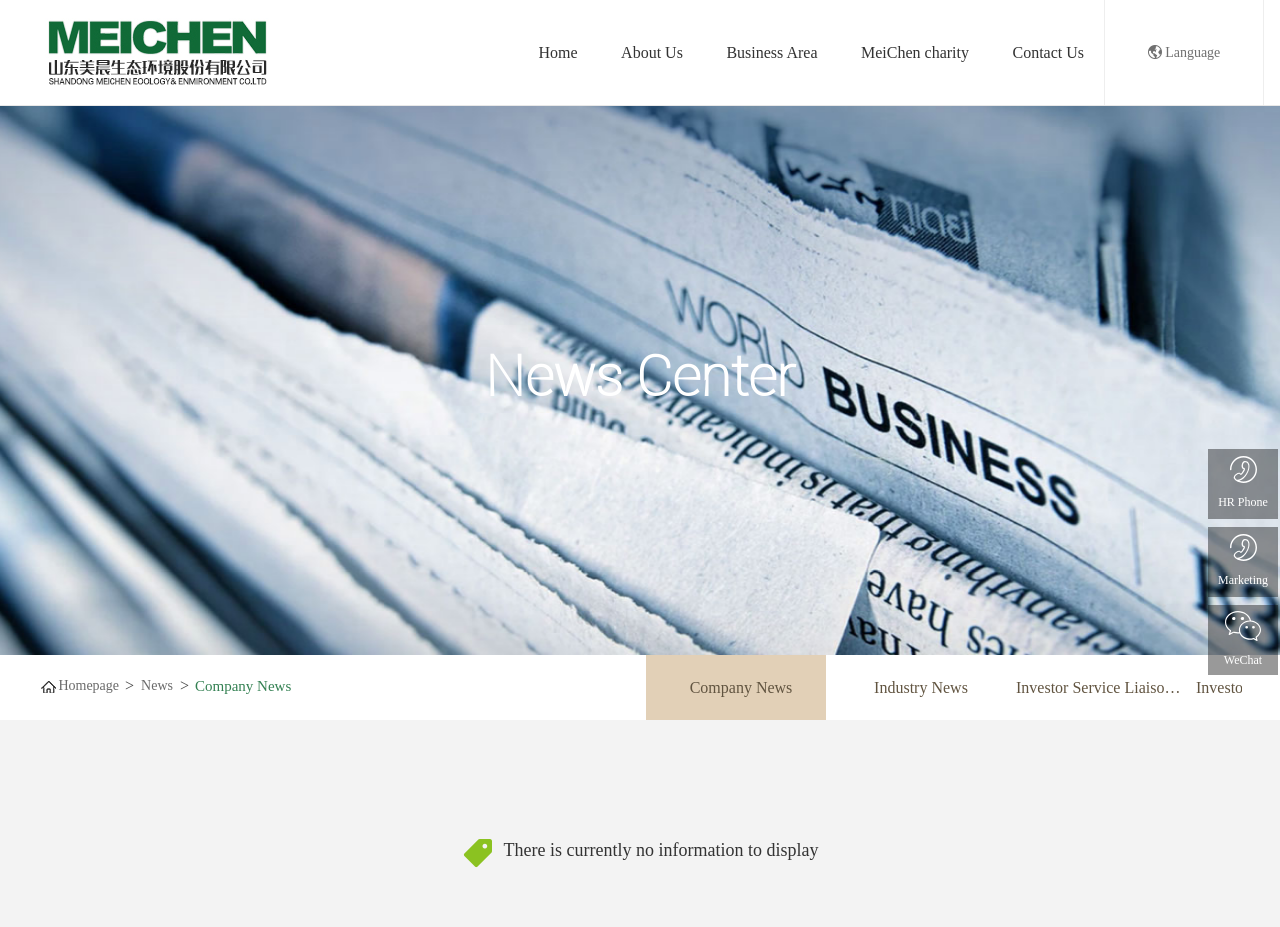What is the company's management policy?
Provide a fully detailed and comprehensive answer to the question.

Based on the static text on the webpage, the company adheres to the management policy and strategy of 'science and technology + environmental protection'.